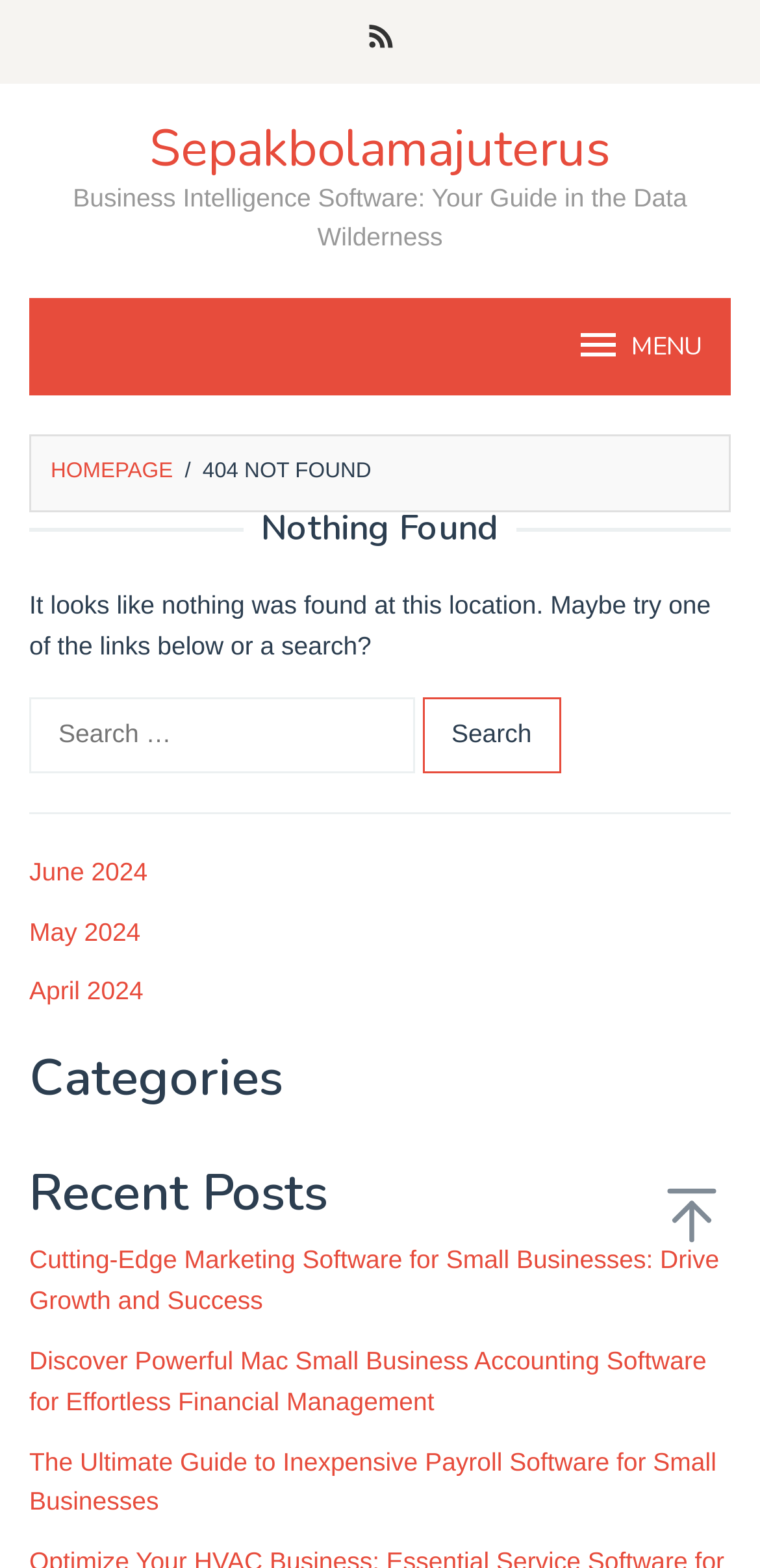Generate a thorough caption detailing the webpage content.

This webpage displays a "Page not found" error message. At the top, there are several links, including "RSS" and "Sepakbolamajuterus", which are positioned side by side. Below them, there is a static text "Business Intelligence Software: Your Guide in the Data Wilderness". 

To the right of the static text, there is a "MENU" link. On the left side, there are links "HOMEPAGE" and a slash symbol, followed by a "404 NOT FOUND" static text. 

The main content area begins below these elements, where a large heading "Error 404" and a smaller heading "Nothing Found" are displayed. 

Below the headings, there is a paragraph of text explaining that nothing was found at the current location and suggesting to try one of the links below or a search. 

A search box is provided, accompanied by a "Search" button. Below the search box, there are several links to archived posts, including "June 2024", "May 2024", and "April 2024". 

Further down, there are headings "Categories" and "Recent Posts", followed by three links to recent posts, including "Cutting-Edge Marketing Software for Small Businesses: Drive Growth and Success", "Discover Powerful Mac Small Business Accounting Software for Effortless Financial Management", and "The Ultimate Guide to Inexpensive Payroll Software for Small Businesses".